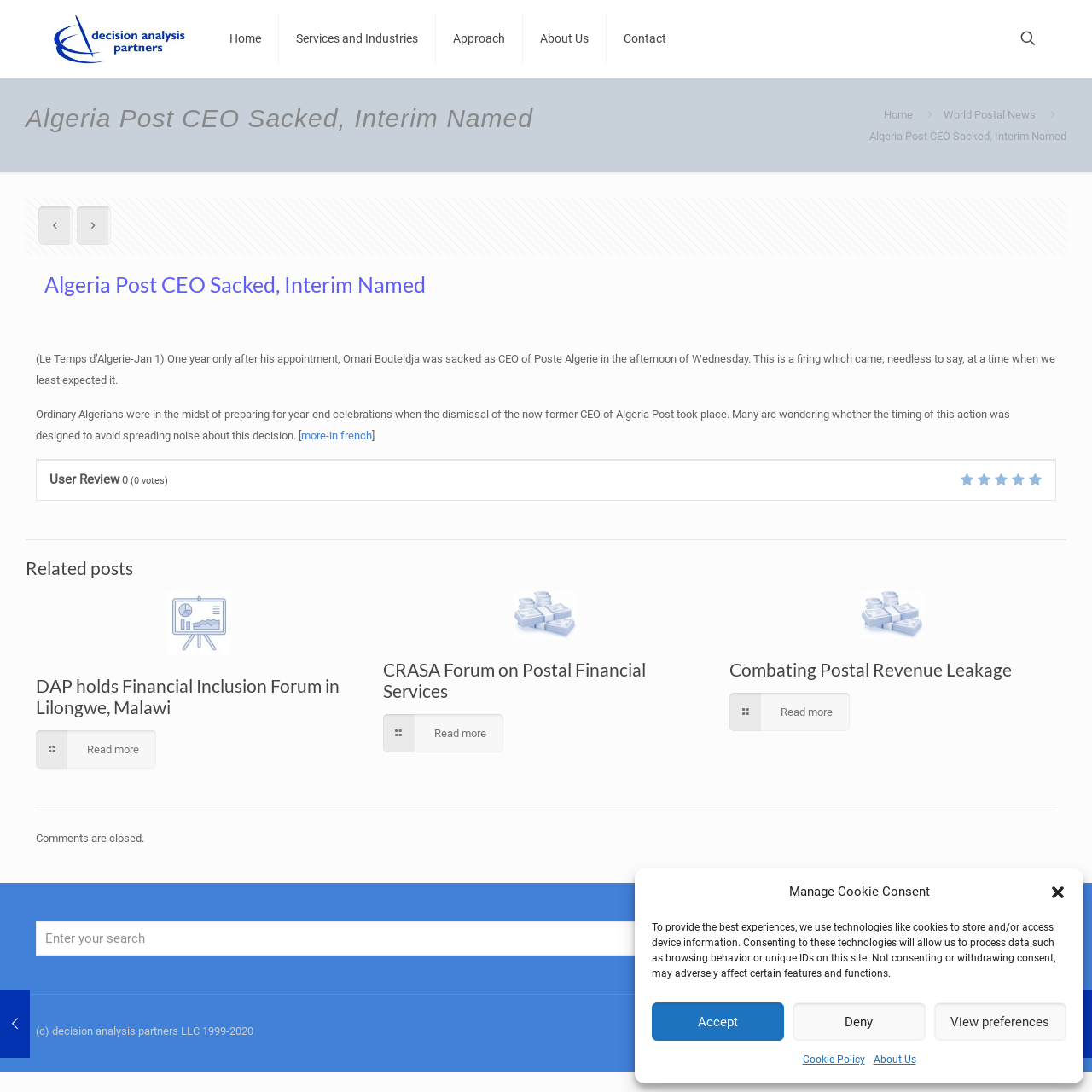Identify the bounding box for the UI element that is described as follows: "Read more".

[0.033, 0.669, 0.143, 0.704]